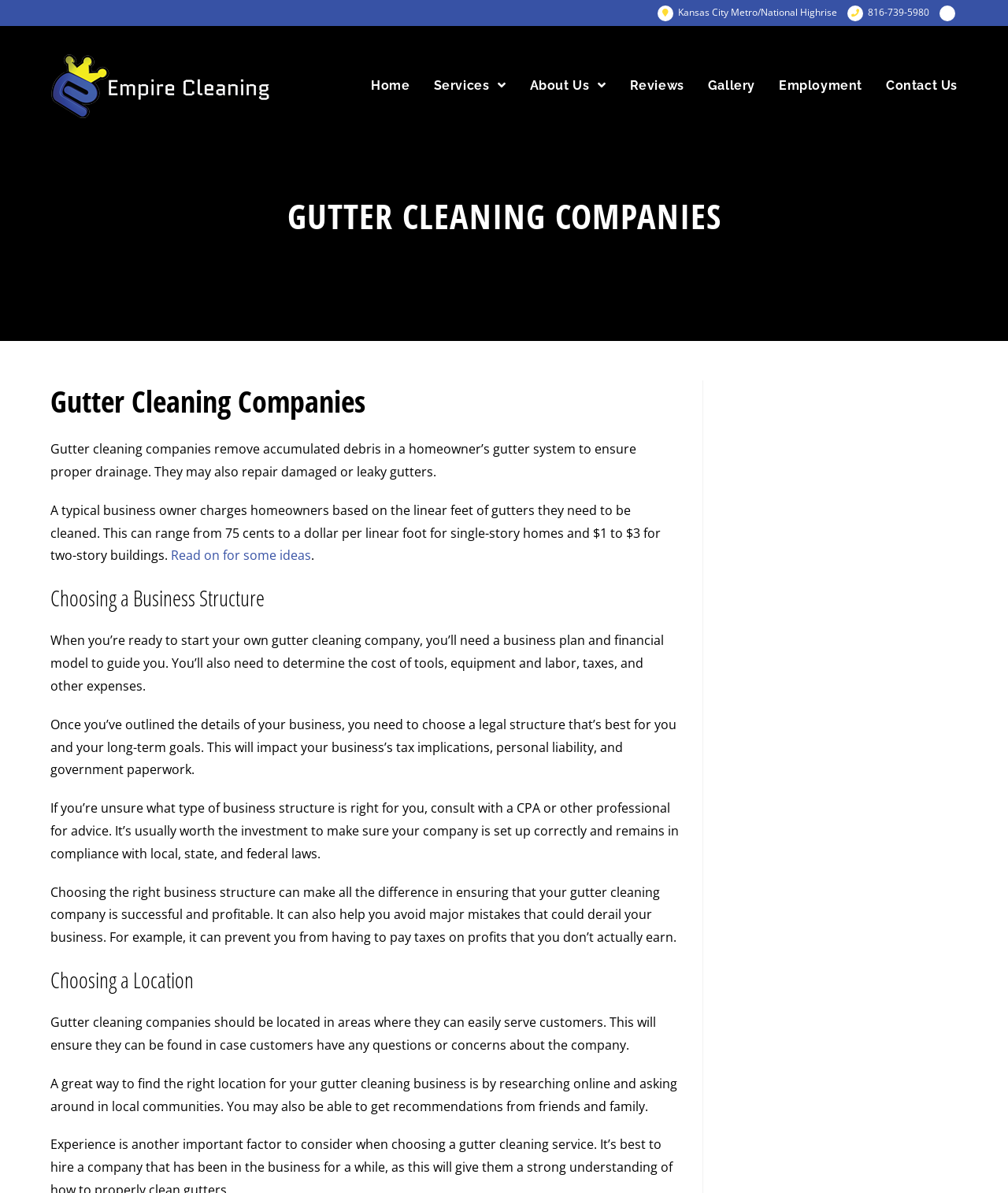Find the bounding box coordinates for the area that should be clicked to accomplish the instruction: "Learn more about Waze".

None